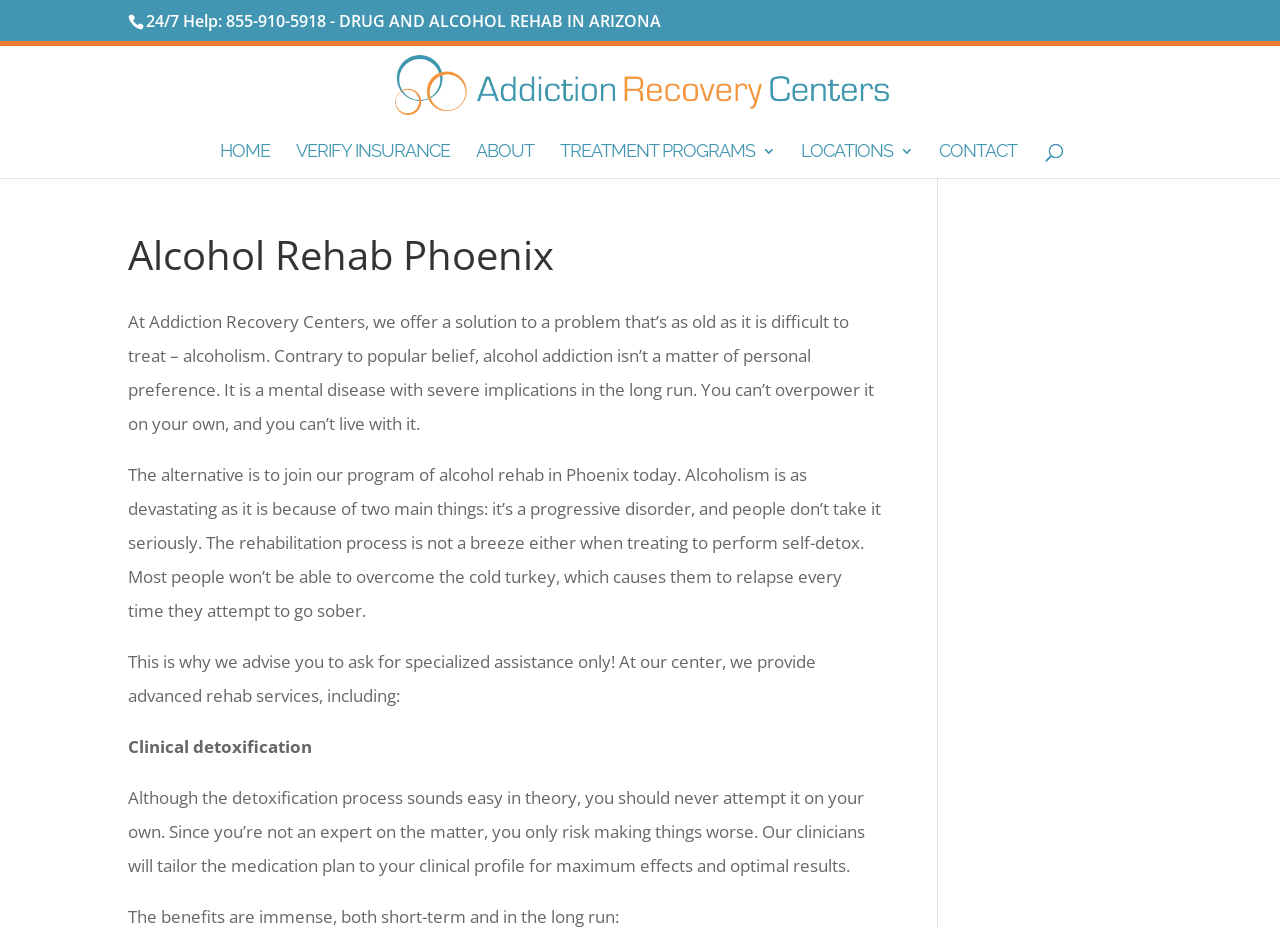Please provide a comprehensive response to the question based on the details in the image: How should one approach detoxification?

I found the answer by reading the text, which advises against attempting self-detox and recommends seeking specialized assistance for detoxification.